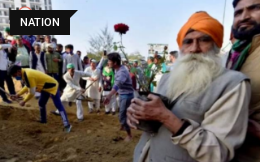Are people in the image planting?
Using the image provided, answer with just one word or phrase.

Yes